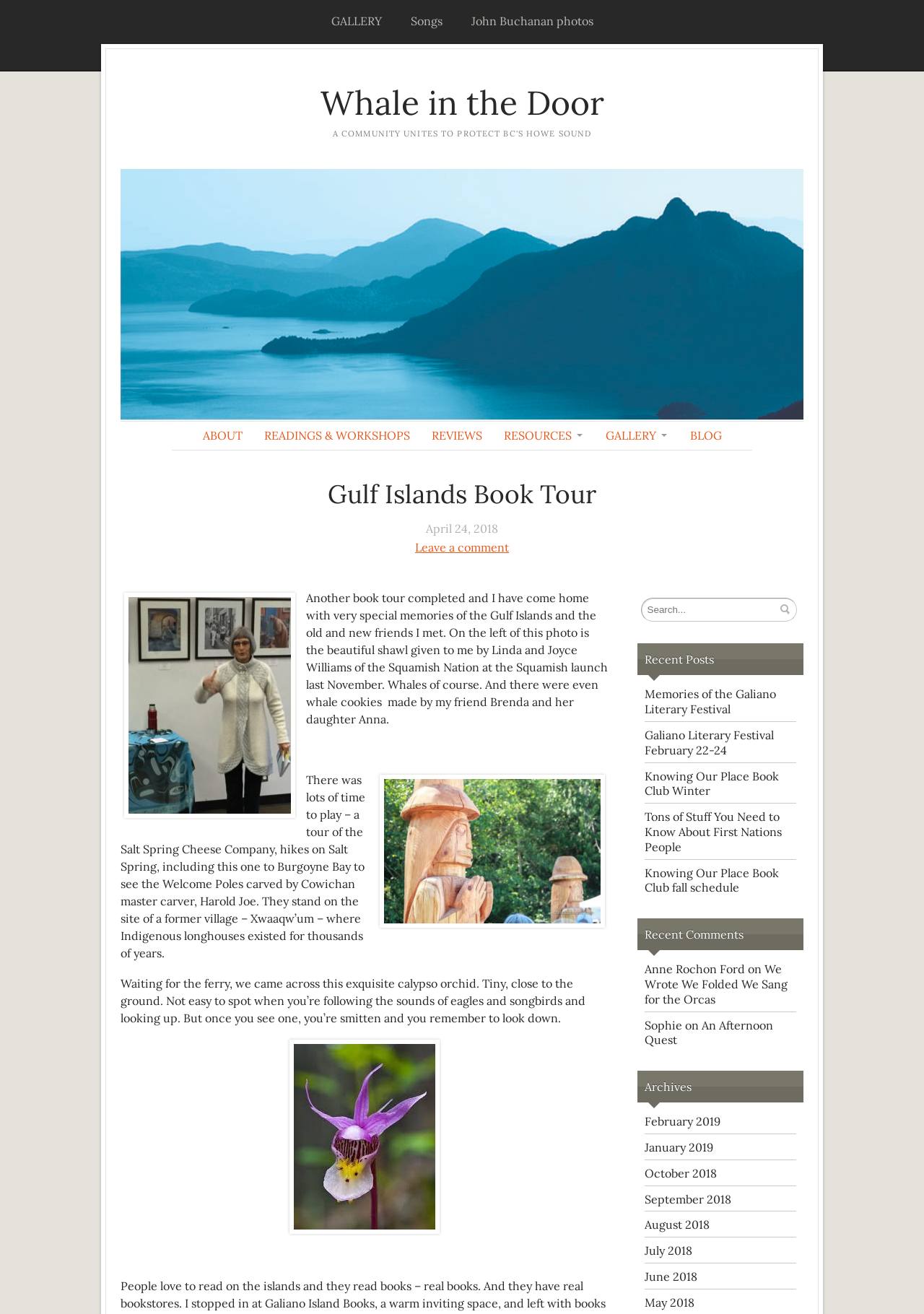What is the name of the flower mentioned in the text?
Answer the question with a single word or phrase, referring to the image.

Calypso orchid